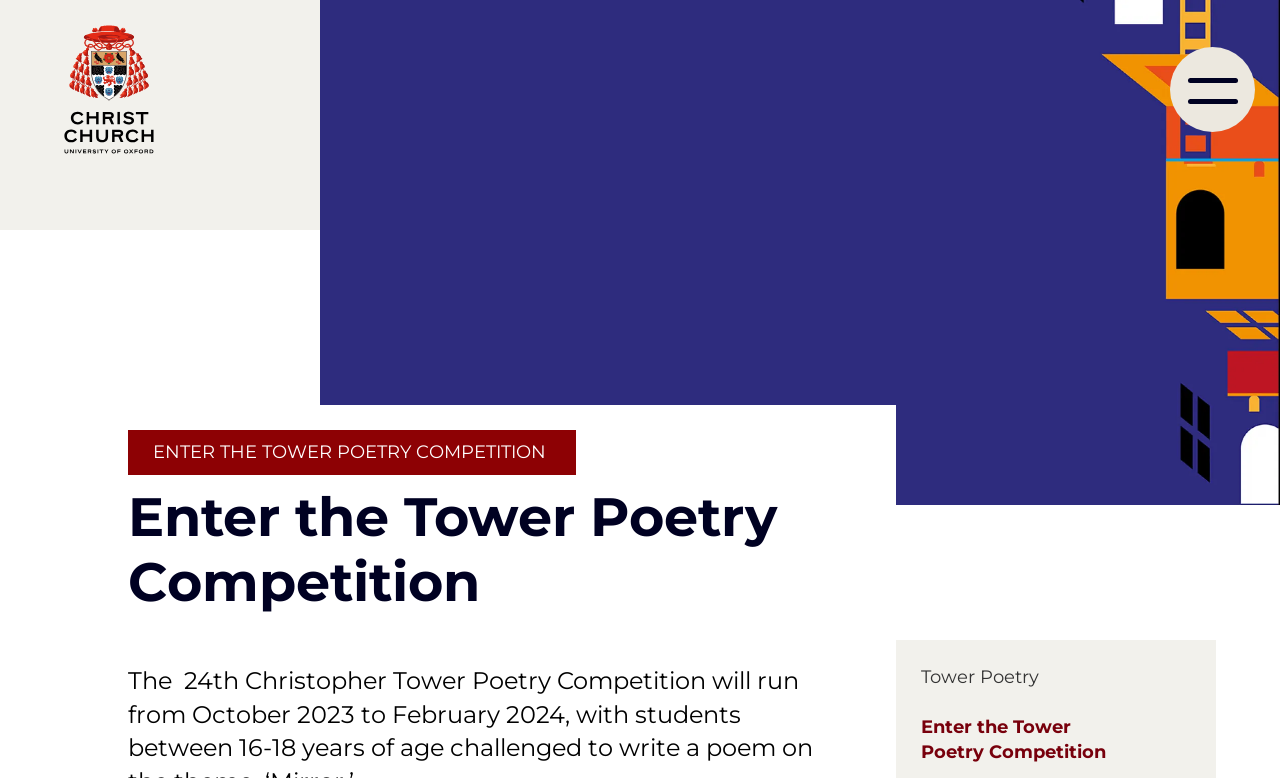Please respond to the question with a concise word or phrase:
What is the purpose of the 'Skip to main content' link?

To bypass navigation